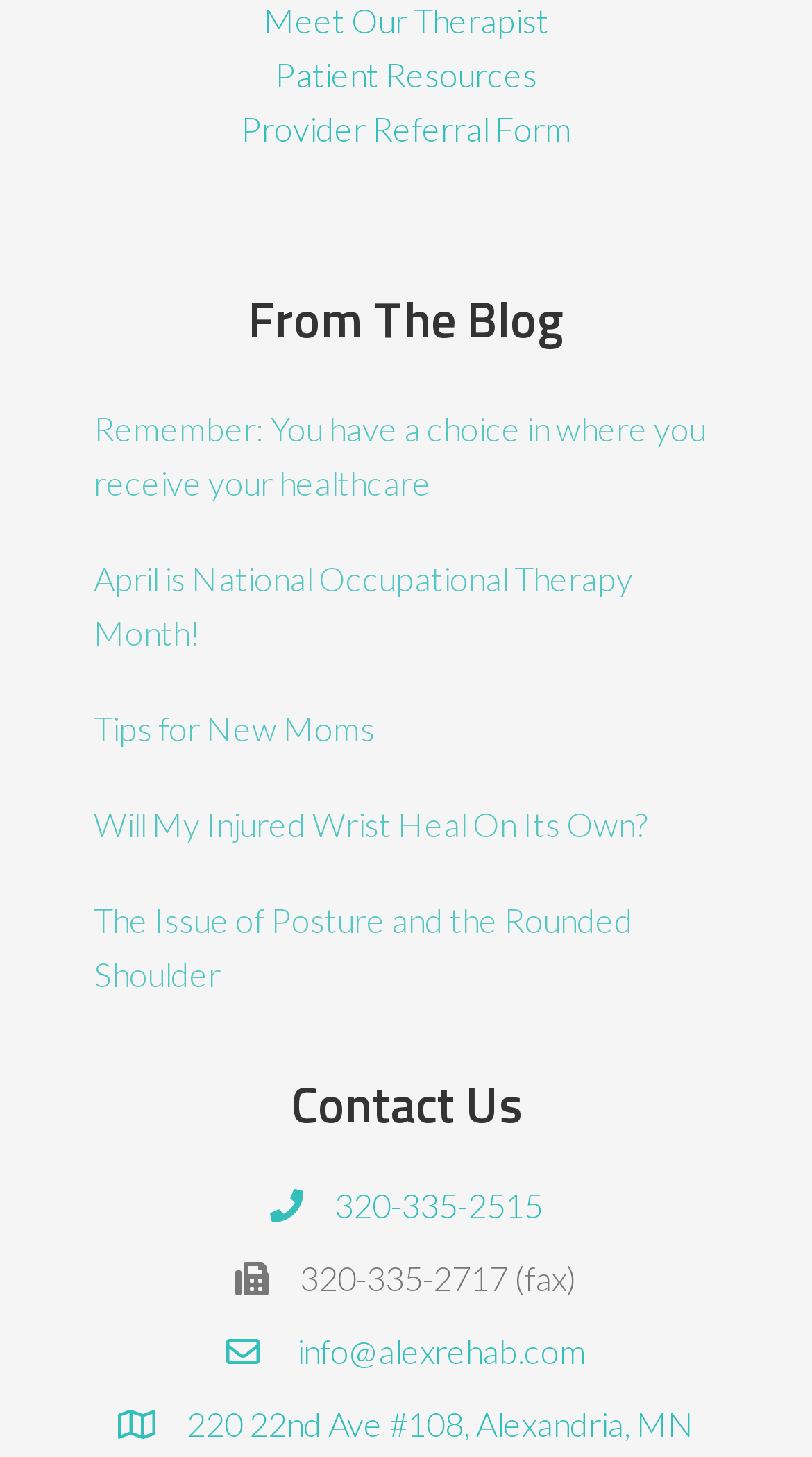Locate the bounding box coordinates for the element described below: "Tips for New Moms". The coordinates must be four float values between 0 and 1, formatted as [left, top, right, bottom].

[0.115, 0.486, 0.462, 0.513]